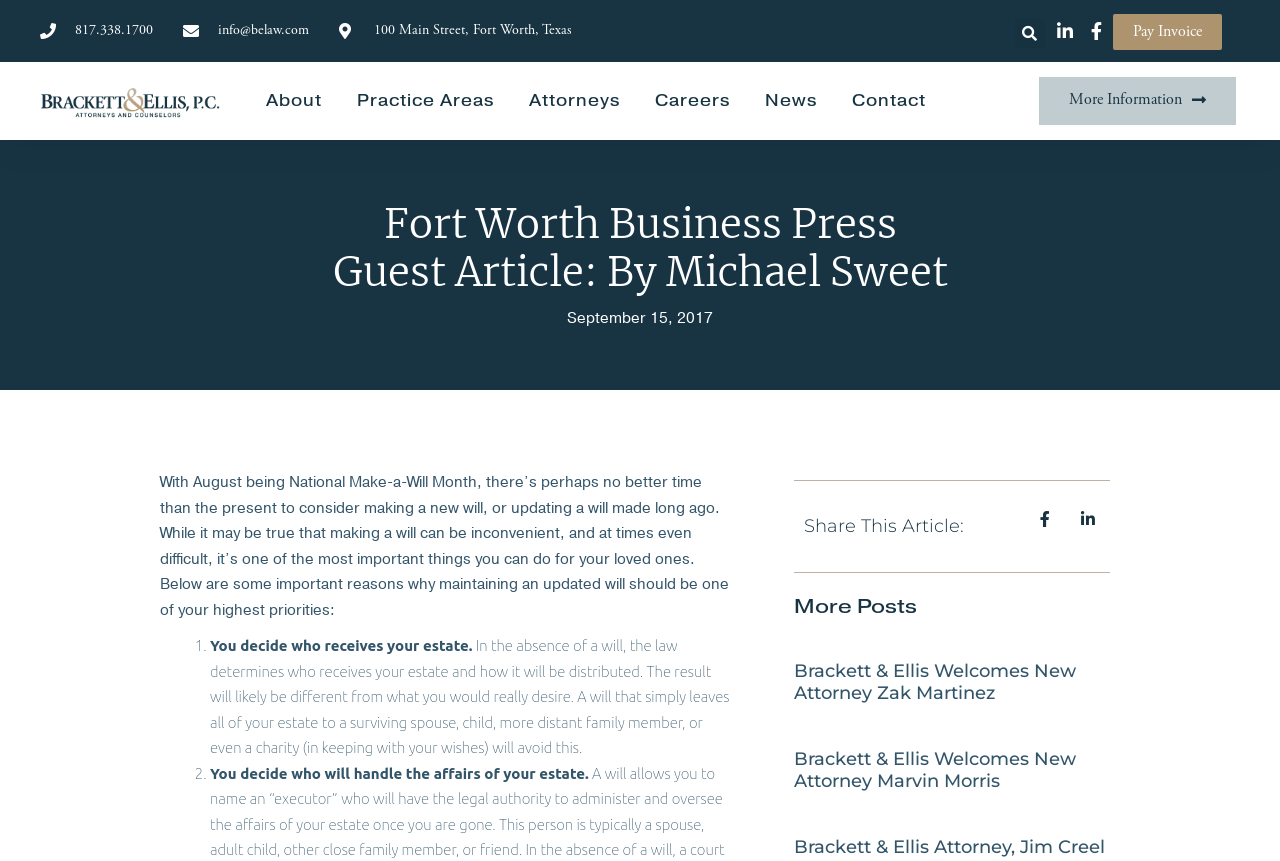Locate the bounding box coordinates of the clickable element to fulfill the following instruction: "Contact the law firm". Provide the coordinates as four float numbers between 0 and 1 in the format [left, top, right, bottom].

[0.666, 0.089, 0.723, 0.146]